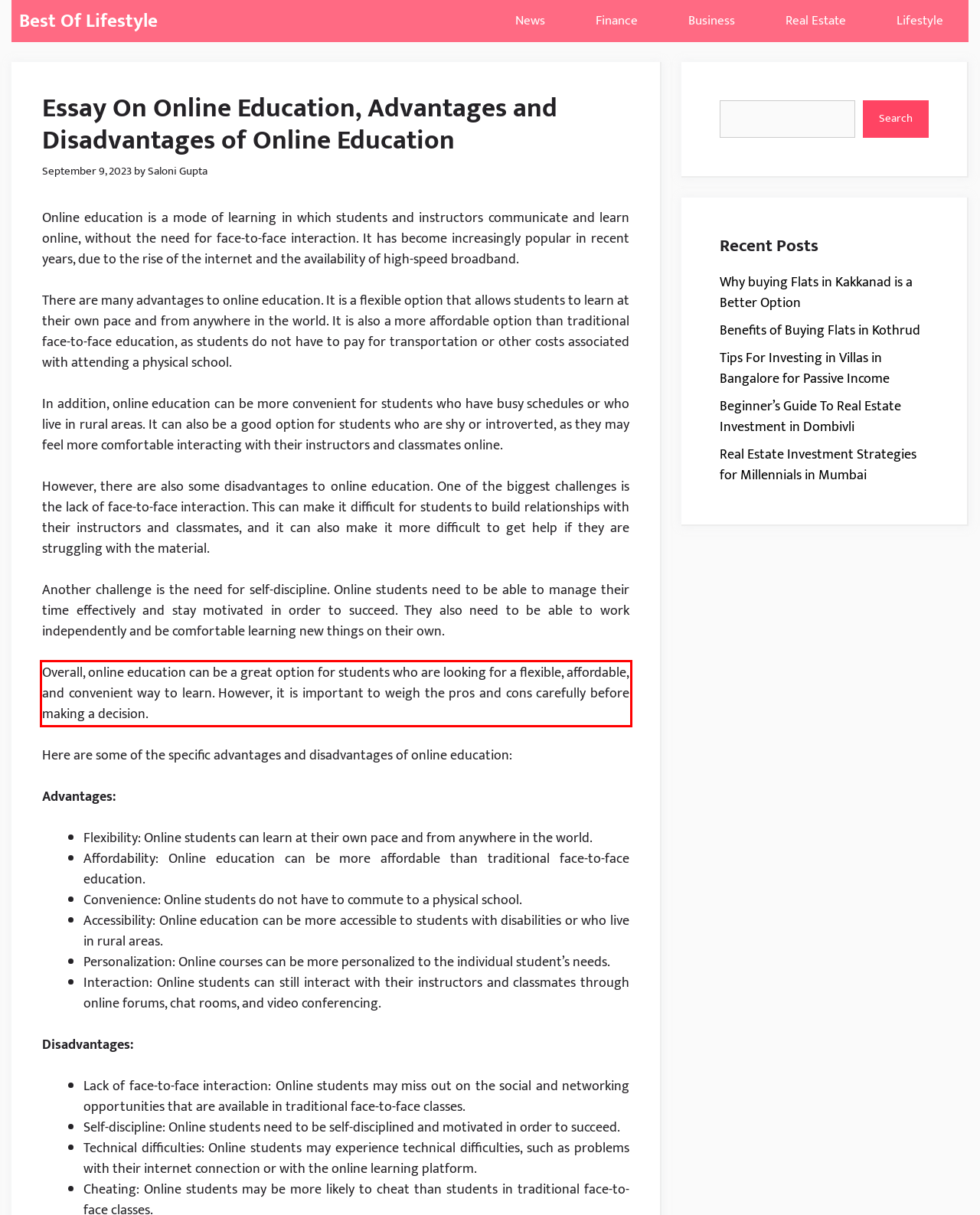Please take the screenshot of the webpage, find the red bounding box, and generate the text content that is within this red bounding box.

Overall, online education can be a great option for students who are looking for a flexible, affordable, and convenient way to learn. However, it is important to weigh the pros and cons carefully before making a decision.